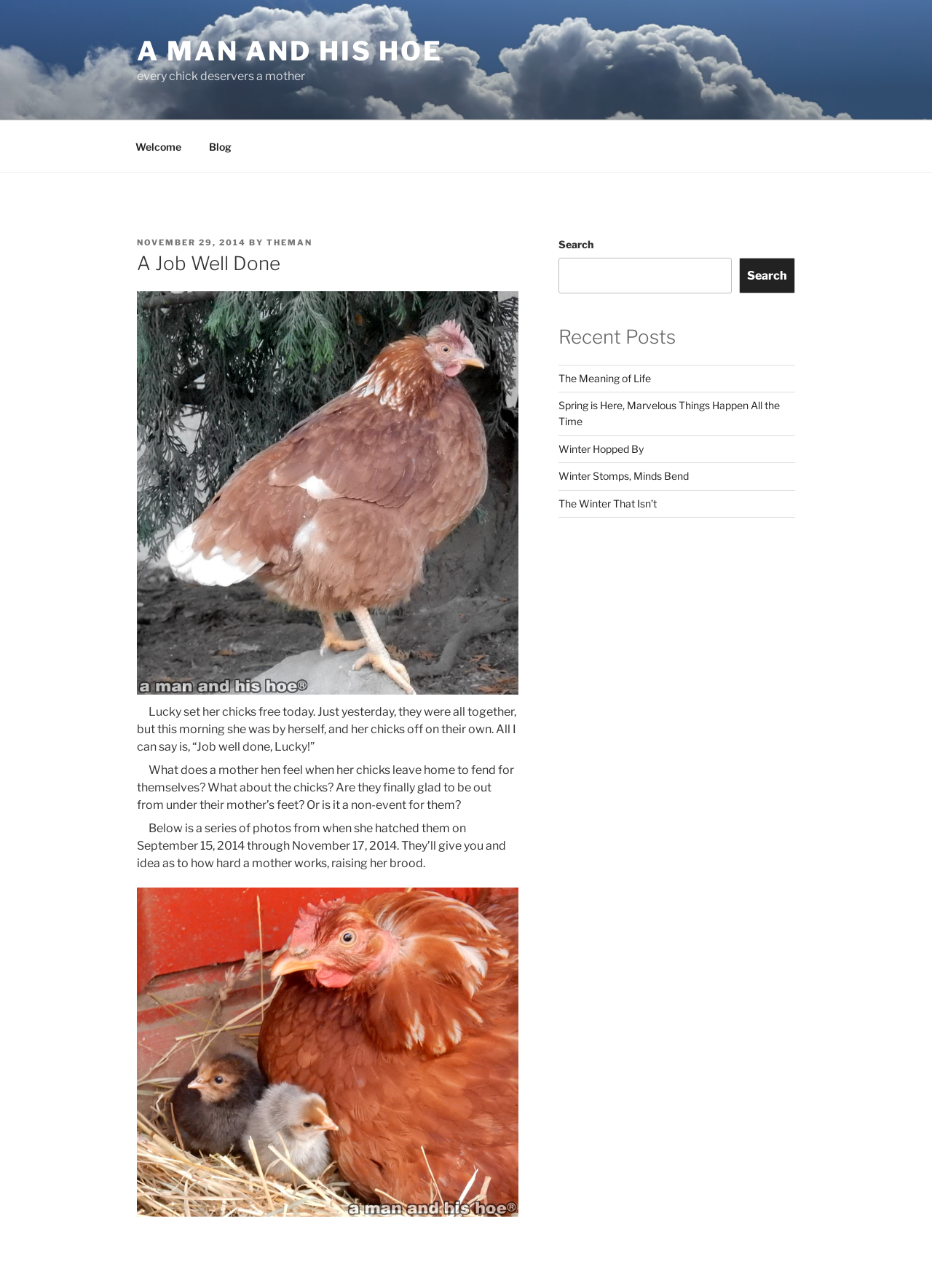Identify the bounding box for the described UI element. Provide the coordinates in (top-left x, top-left y, bottom-right x, bottom-right y) format with values ranging from 0 to 1: title="Open Credit Information"

None